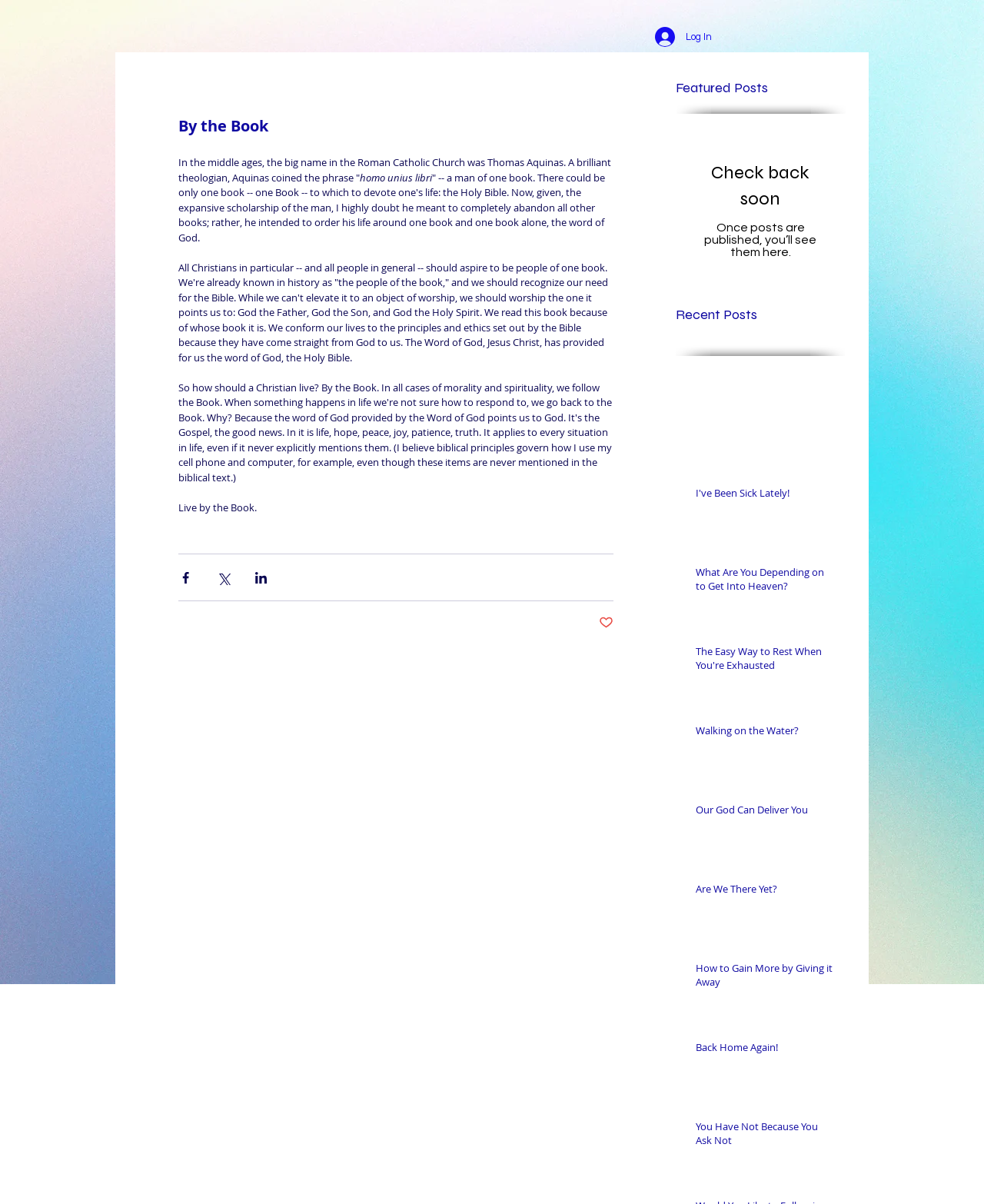Extract the primary headline from the webpage and present its text.

By the Book